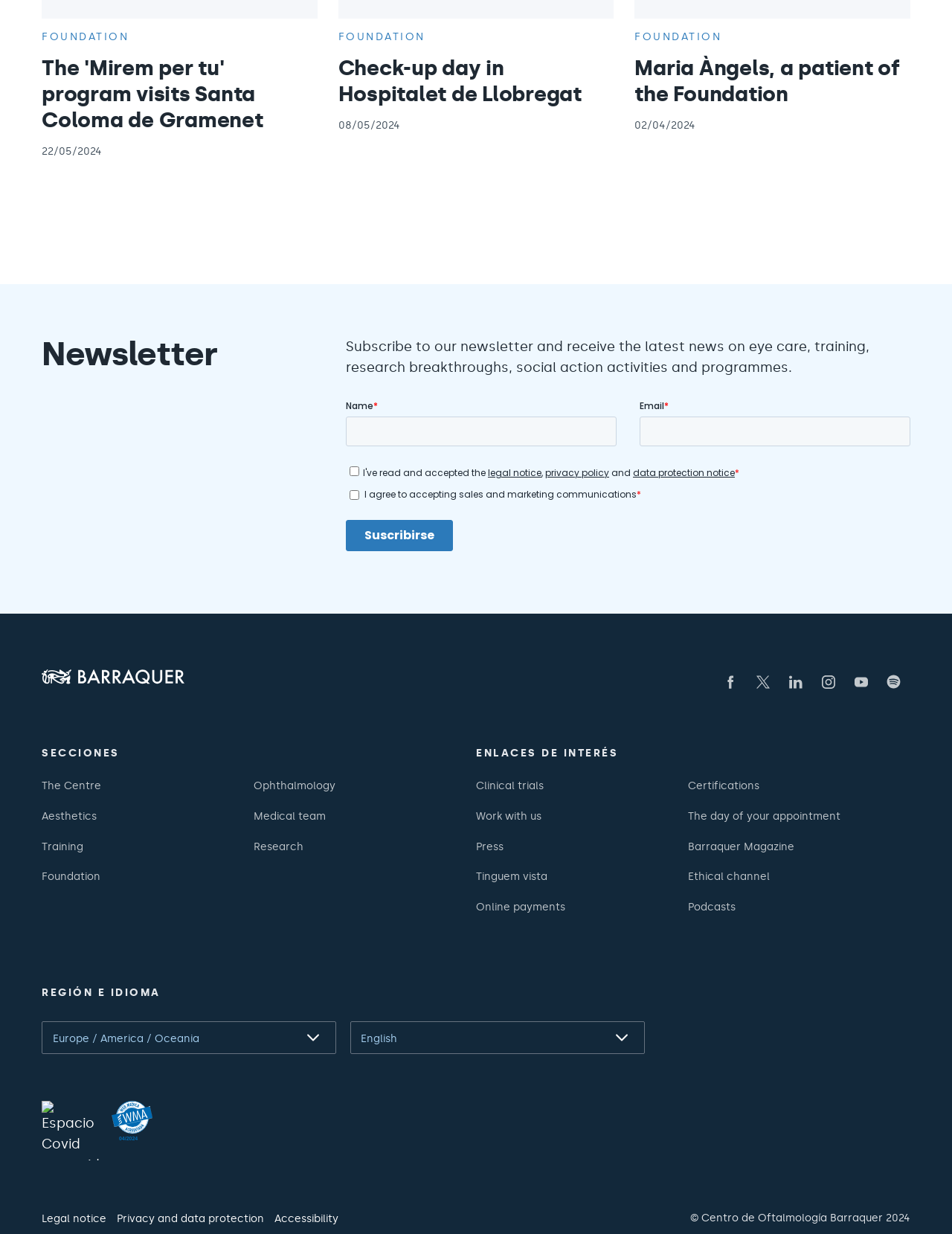Given the element description, predict the bounding box coordinates in the format (top-left x, top-left y, bottom-right x, bottom-right y). Make sure all values are between 0 and 1. Here is the element description: +65 6733 7073

None